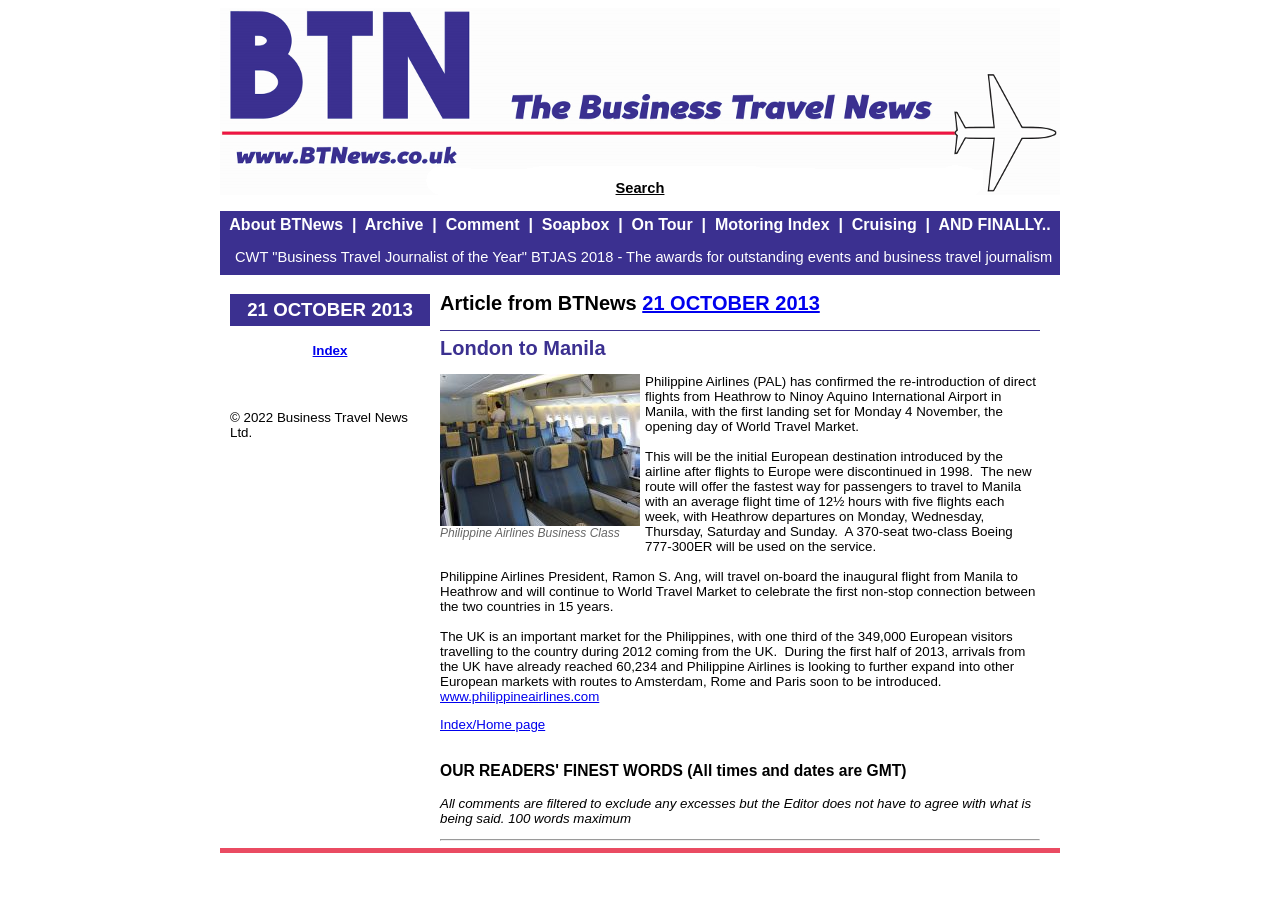Answer this question using a single word or a brief phrase:
What is the maximum number of words allowed for comments?

100 words